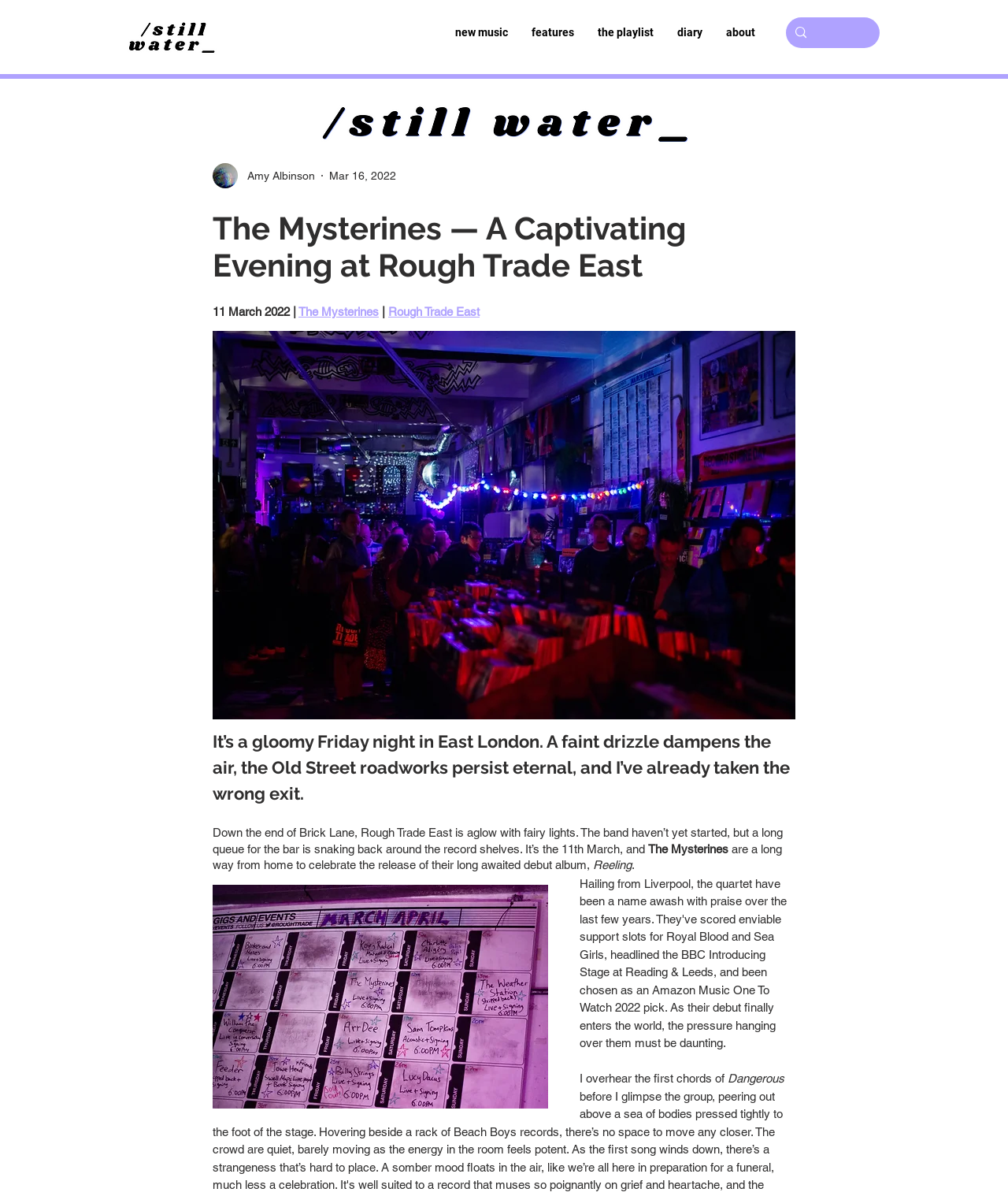What is the name of the band performing at Rough Trade East?
Please respond to the question with as much detail as possible.

I found the answer by looking at the text content of the webpage, specifically the sentence 'It’s the 11th March, and The Mysterines are a long way from home to celebrate the release of their long awaited debut album, Reeling.' which mentions the band's name.